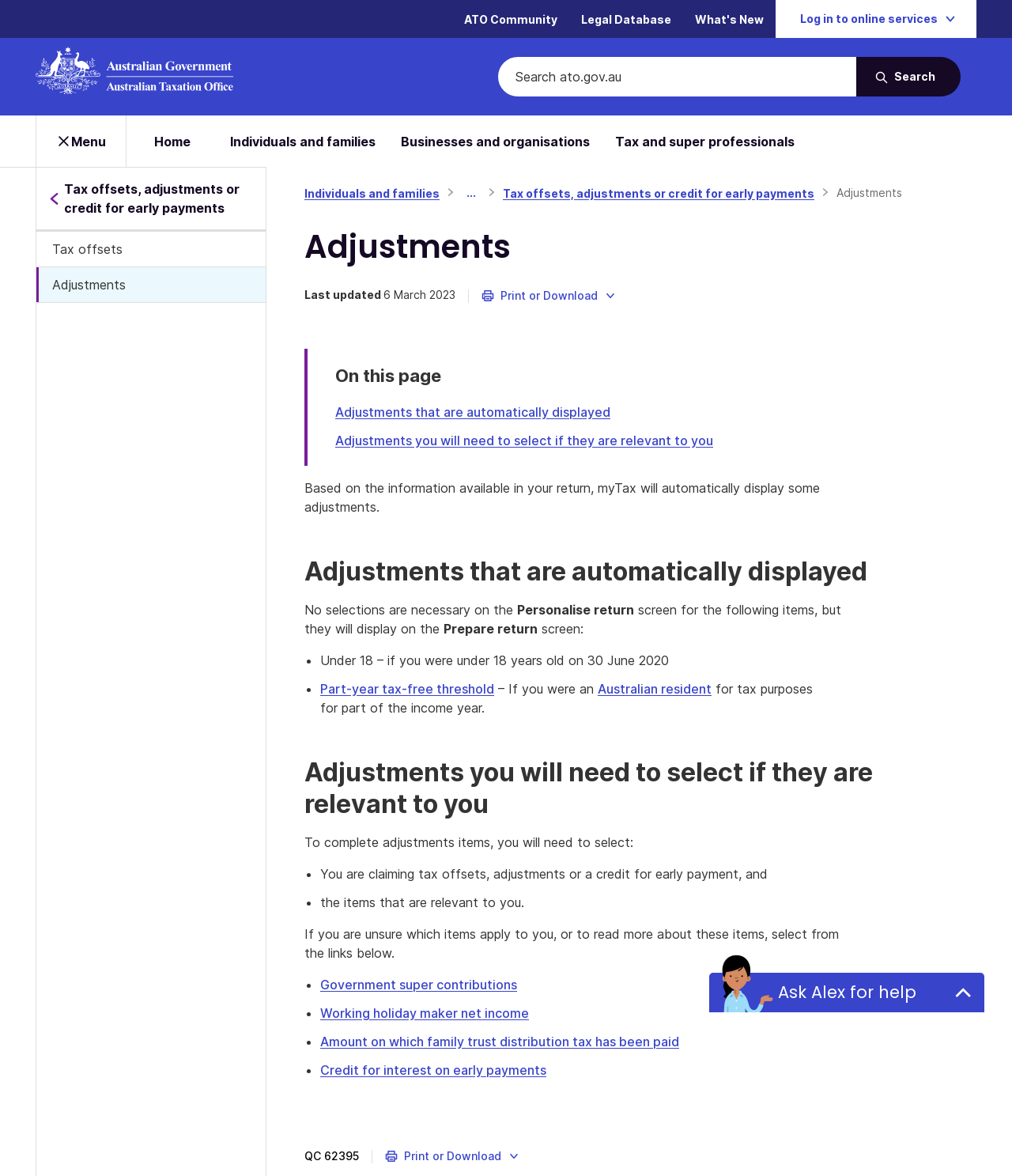Could you indicate the bounding box coordinates of the region to click in order to complete this instruction: "Print or Download".

[0.463, 0.24, 0.622, 0.263]